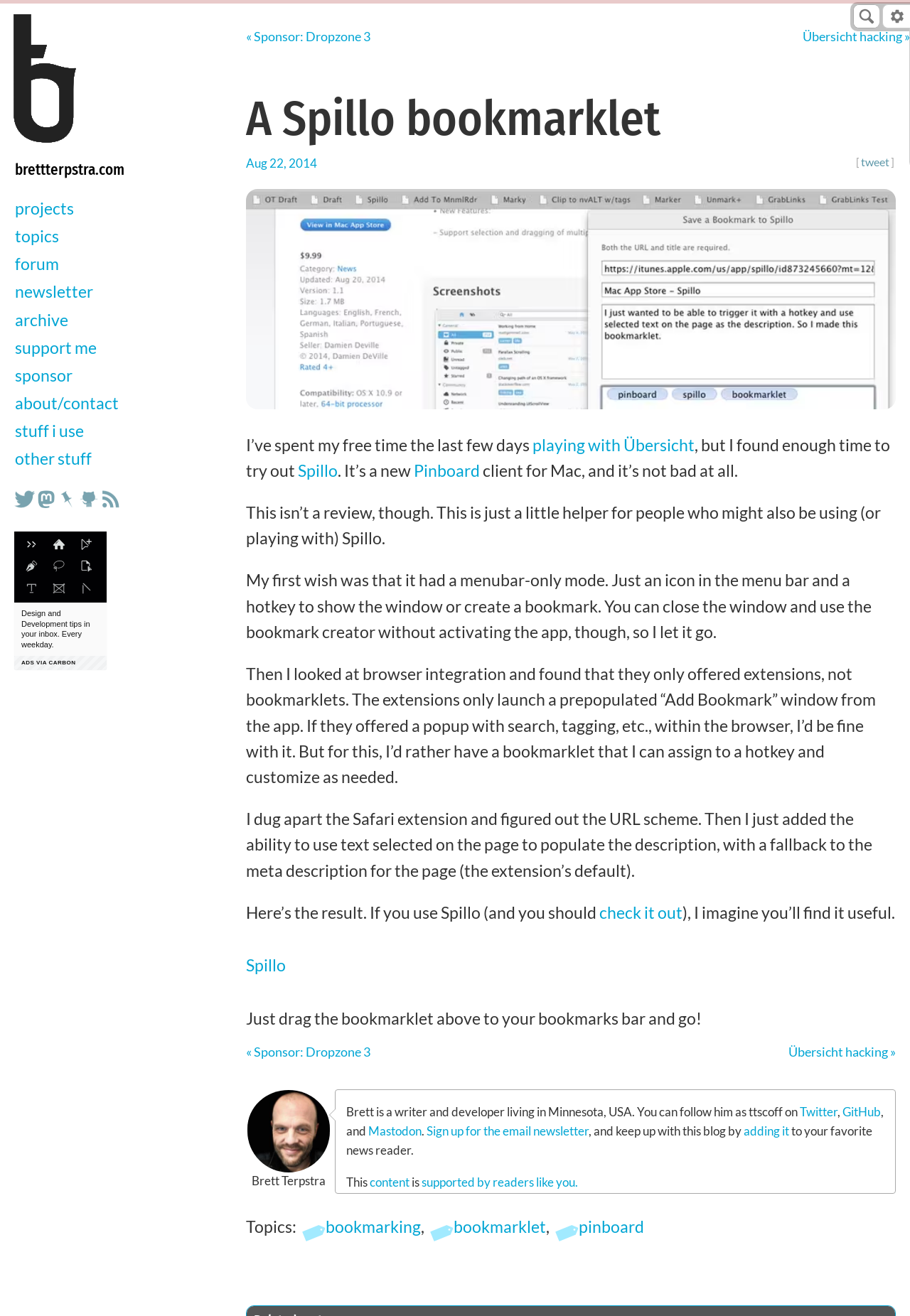What is the name of the Pinboard client mentioned?
Answer the question with as much detail as you can, using the image as a reference.

I found the name of the Pinboard client by reading the main content of the webpage, which mentions 'Spillo' as a new Pinboard client for Mac.